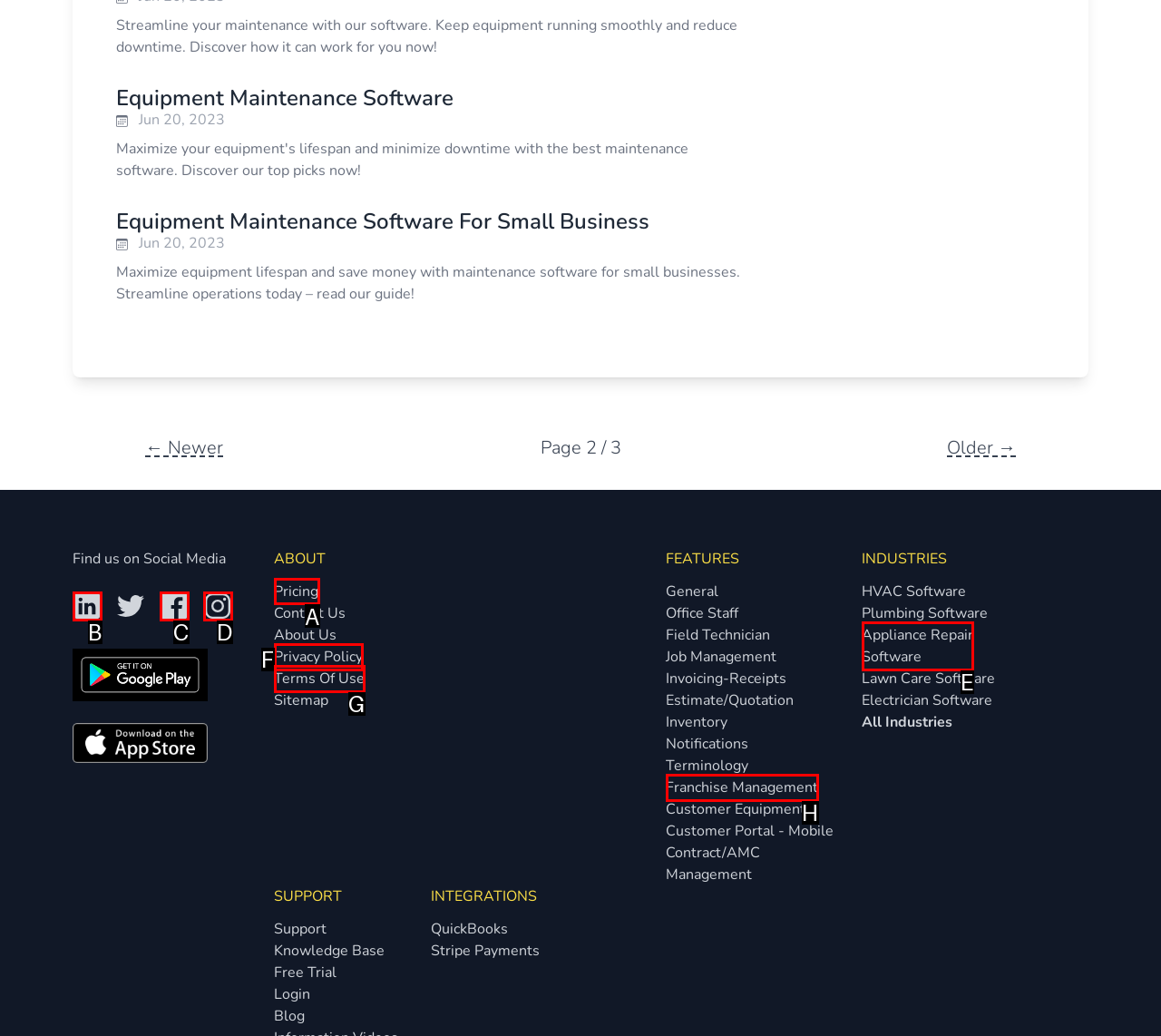Identify the correct HTML element to click for the task: Learn about 'Pricing'. Provide the letter of your choice.

A